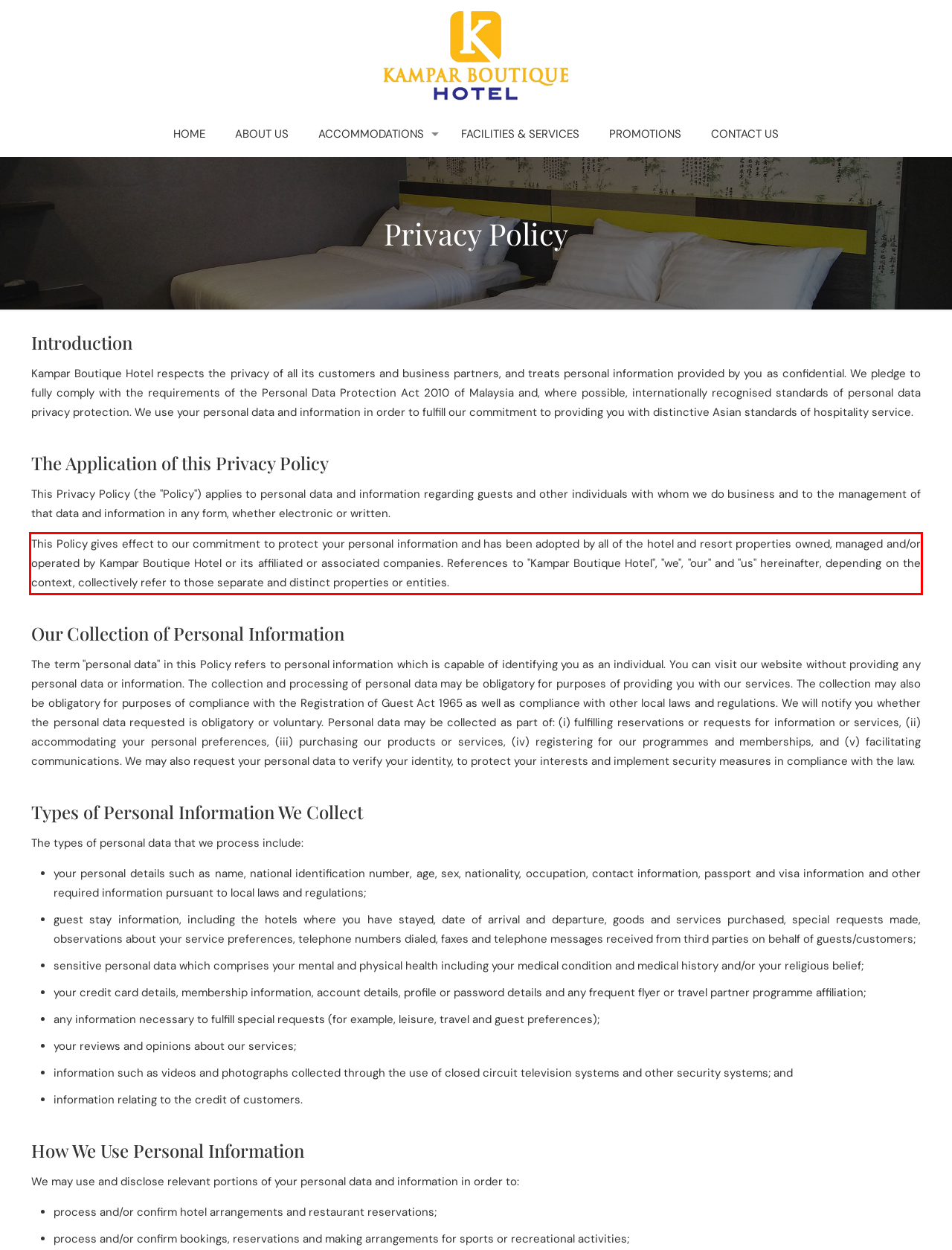Please identify and extract the text content from the UI element encased in a red bounding box on the provided webpage screenshot.

This Policy gives effect to our commitment to protect your personal information and has been adopted by all of the hotel and resort properties owned, managed and/or operated by Kampar Boutique Hotel or its affiliated or associated companies. References to "Kampar Boutique Hotel", "we", "our" and "us" hereinafter, depending on the context, collectively refer to those separate and distinct properties or entities.